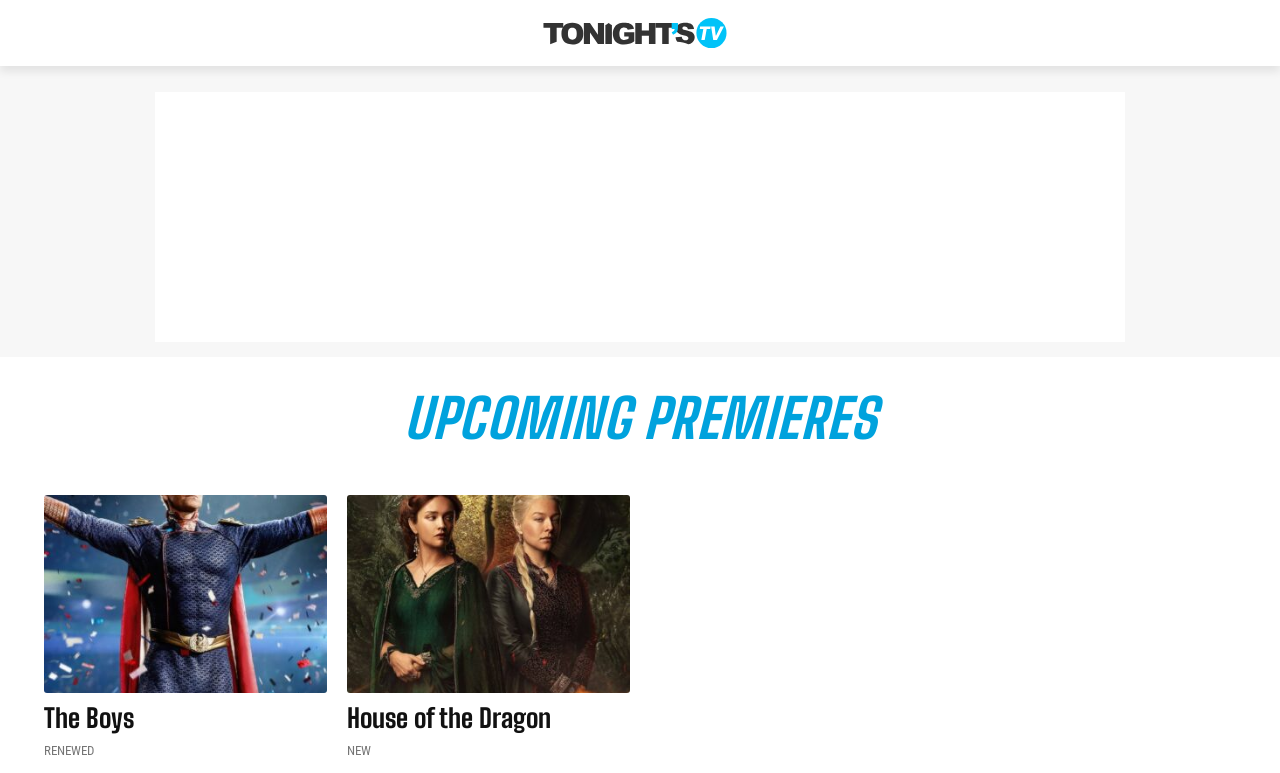Extract the bounding box coordinates for the UI element described by the text: "House of the Dragon". The coordinates should be in the form of [left, top, right, bottom] with values between 0 and 1.

[0.271, 0.907, 0.43, 0.948]